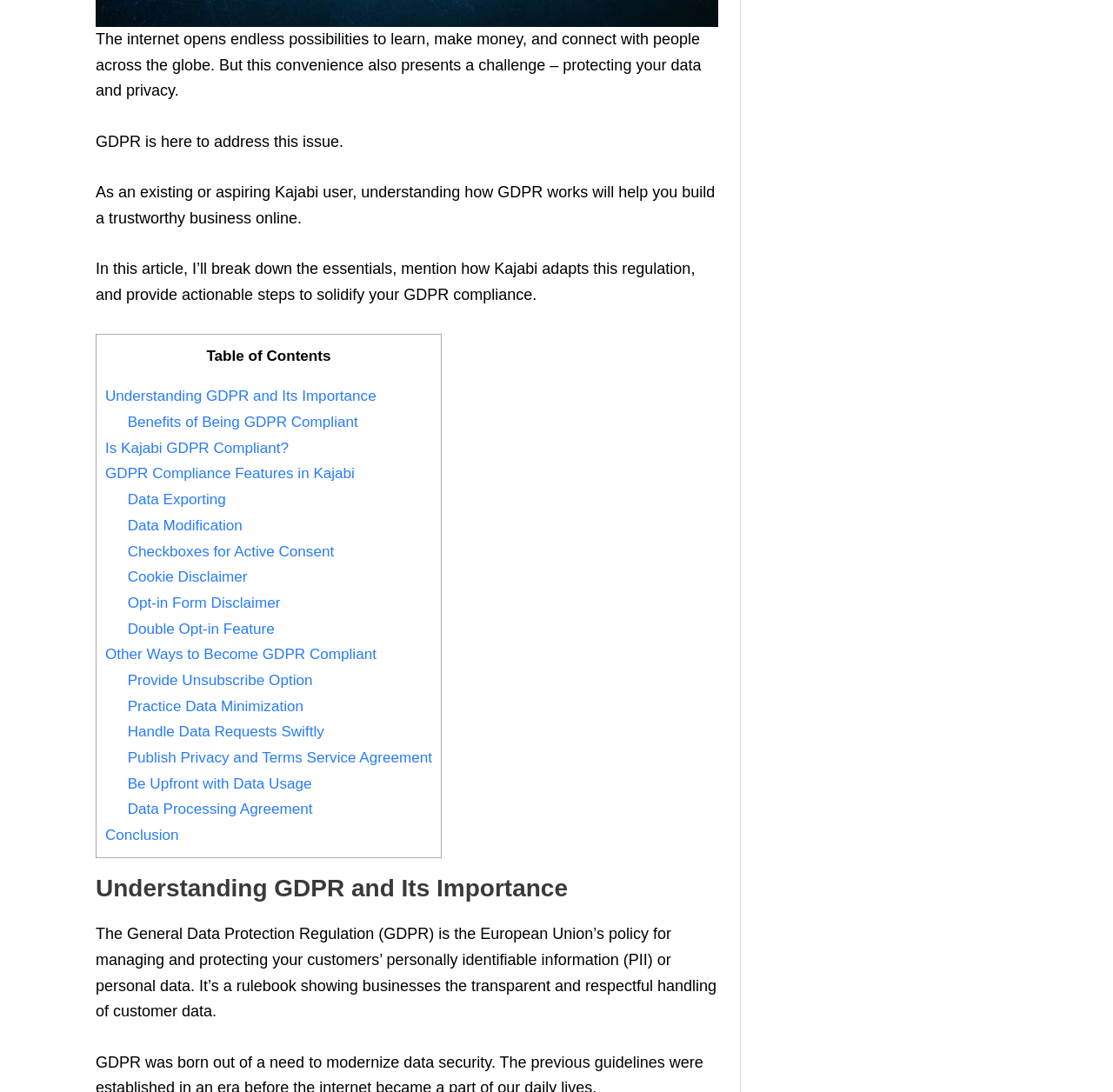Provide the bounding box coordinates in the format (top-left x, top-left y, bottom-right x, bottom-right y). All values are floating point numbers between 0 and 1. Determine the bounding box coordinate of the UI element described as: Be Upfront with Data Usage

[0.115, 0.71, 0.28, 0.725]